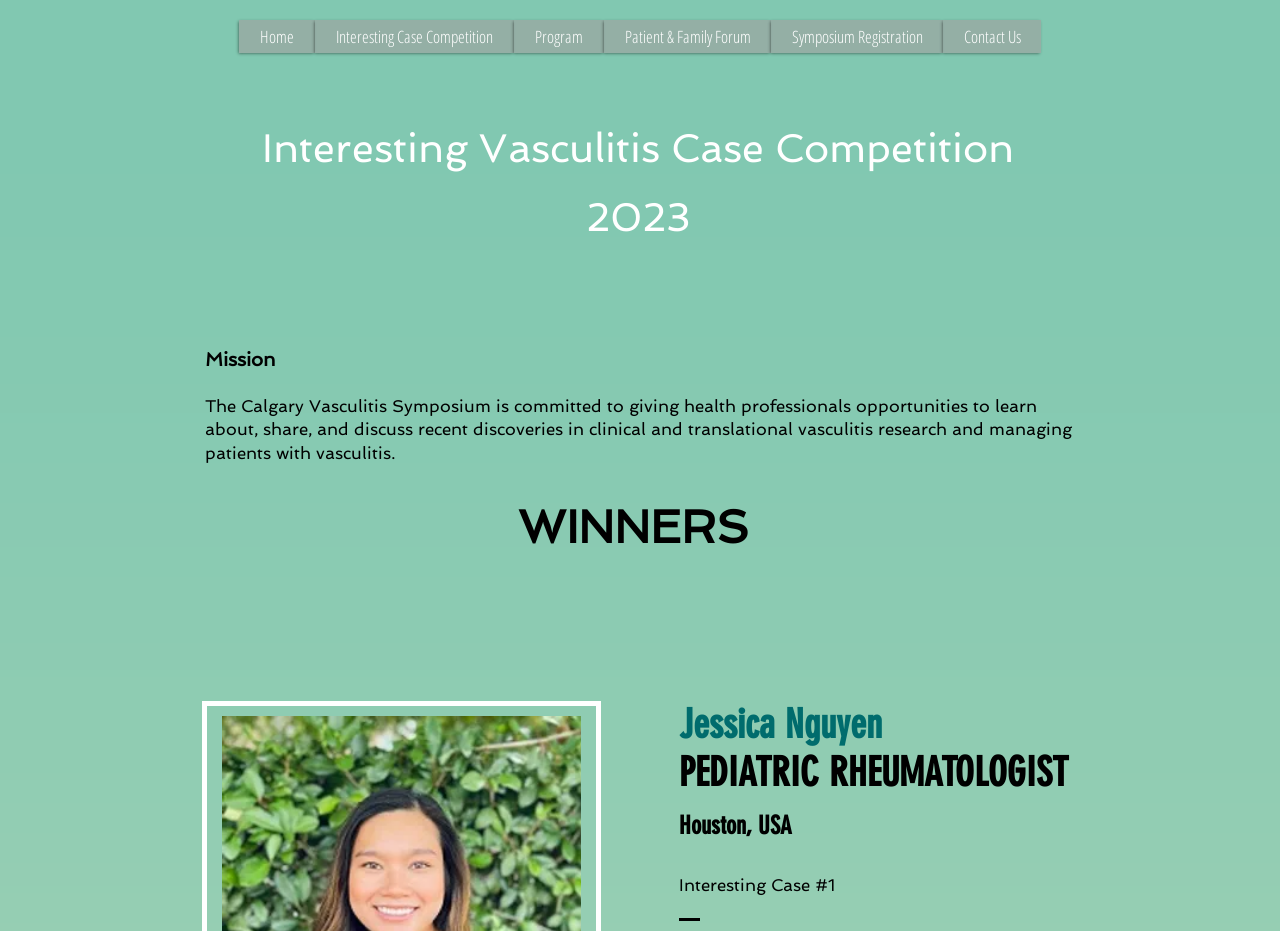Carefully examine the image and provide an in-depth answer to the question: What is the location of Jessica Nguyen?

I found this information by looking at the heading element that mentions Jessica Nguyen's name and location, which is 'Jessica Nguyen PEDIATRIC RHEUMATOLOGIST Houston, USA'.